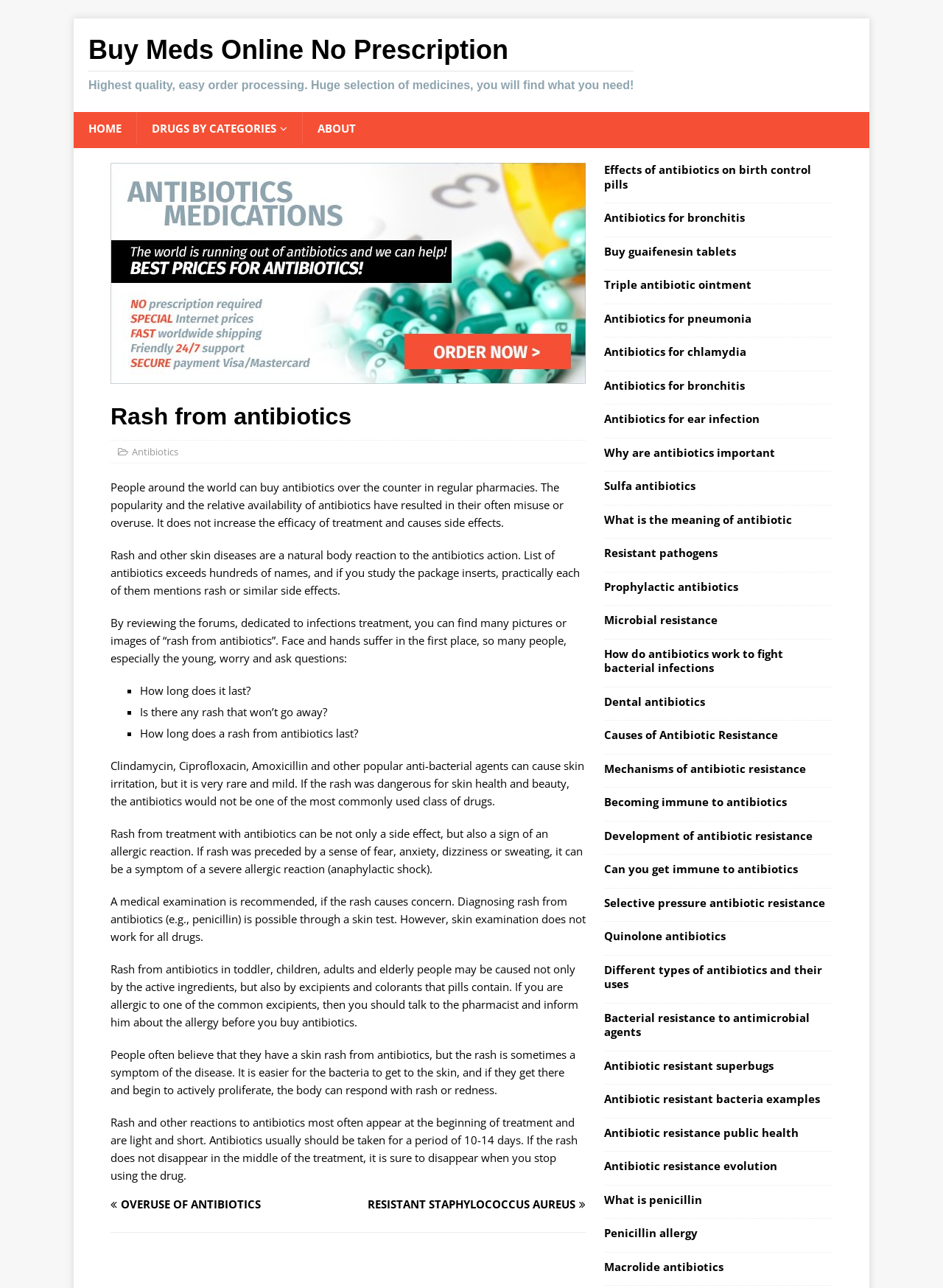Describe all the key features of the webpage in detail.

The webpage is about antibiotics, their misuse, and their effects on the body. At the top, there is a prominent link "Buy Meds Online No Prescription" with a heading that describes the benefits of buying medicines online. Below this, there are three links: "HOME", "DRUGS BY CATEGORIES", and "ABOUT".

The main content of the webpage is an article about the rash caused by antibiotics. The article starts with a heading "Rash from antibiotics" and explains how people can buy antibiotics over the counter and how their misuse can lead to side effects like rash. The article then goes on to describe the symptoms of rash caused by antibiotics, how it can be a sign of an allergic reaction, and how it can be diagnosed.

The article is divided into several sections, each with a heading and a list of questions that people may have about rash caused by antibiotics. The sections are separated by list markers (■) and have links to other related topics.

On the right side of the webpage, there are many links to other articles and topics related to antibiotics, such as "Effects of antibiotics on birth control pills", "Antibiotics for bronchitis", and "What is the meaning of antibiotic". These links are arranged in a column and take up most of the right side of the webpage.

At the bottom of the webpage, there are more links to related topics, including "Resistant pathogens", "Prophylactic antibiotics", and "Antibiotic resistance public health".